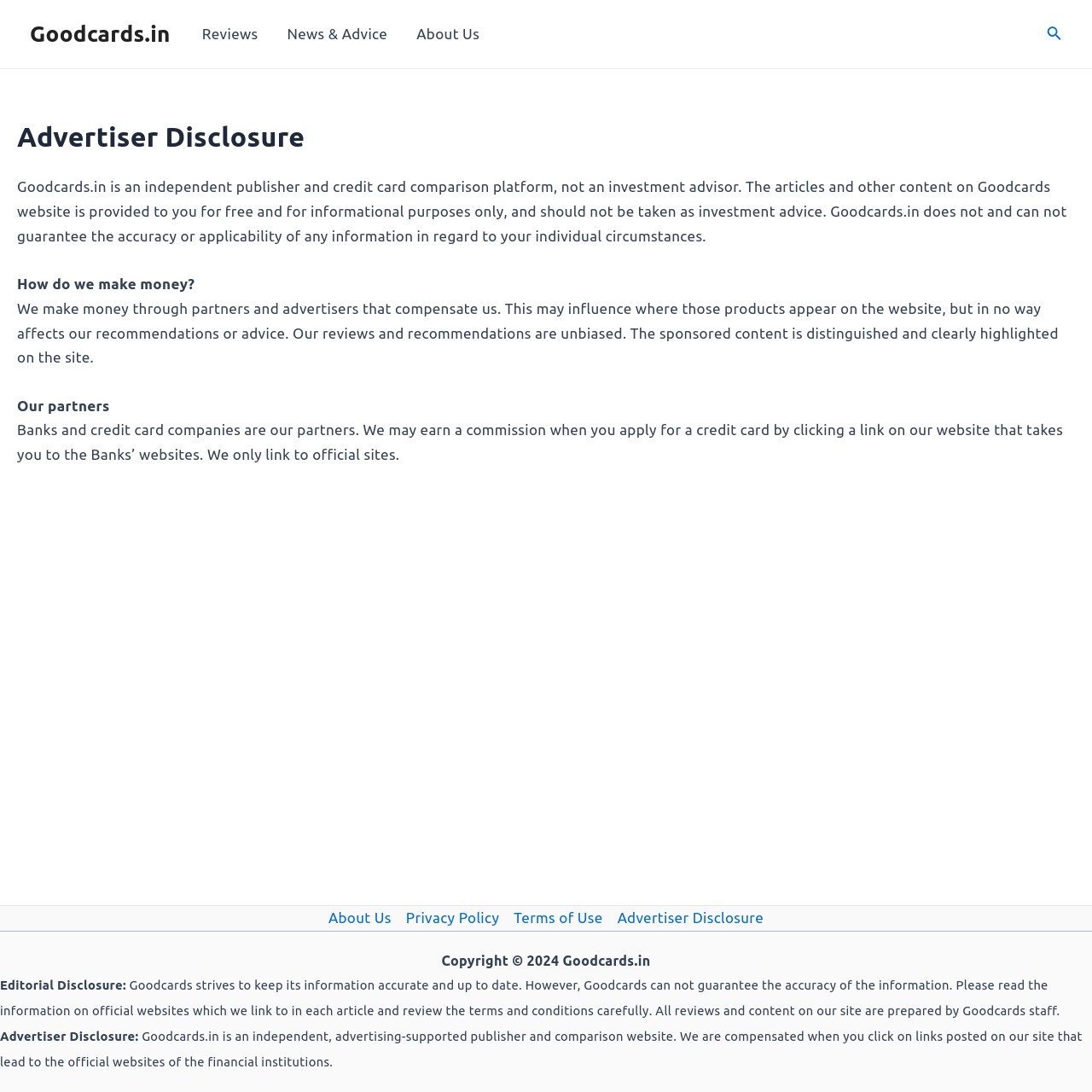Specify the bounding box coordinates of the element's region that should be clicked to achieve the following instruction: "Read the Advertiser Disclosure". The bounding box coordinates consist of four float numbers between 0 and 1, in the format [left, top, right, bottom].

[0.559, 0.829, 0.699, 0.852]